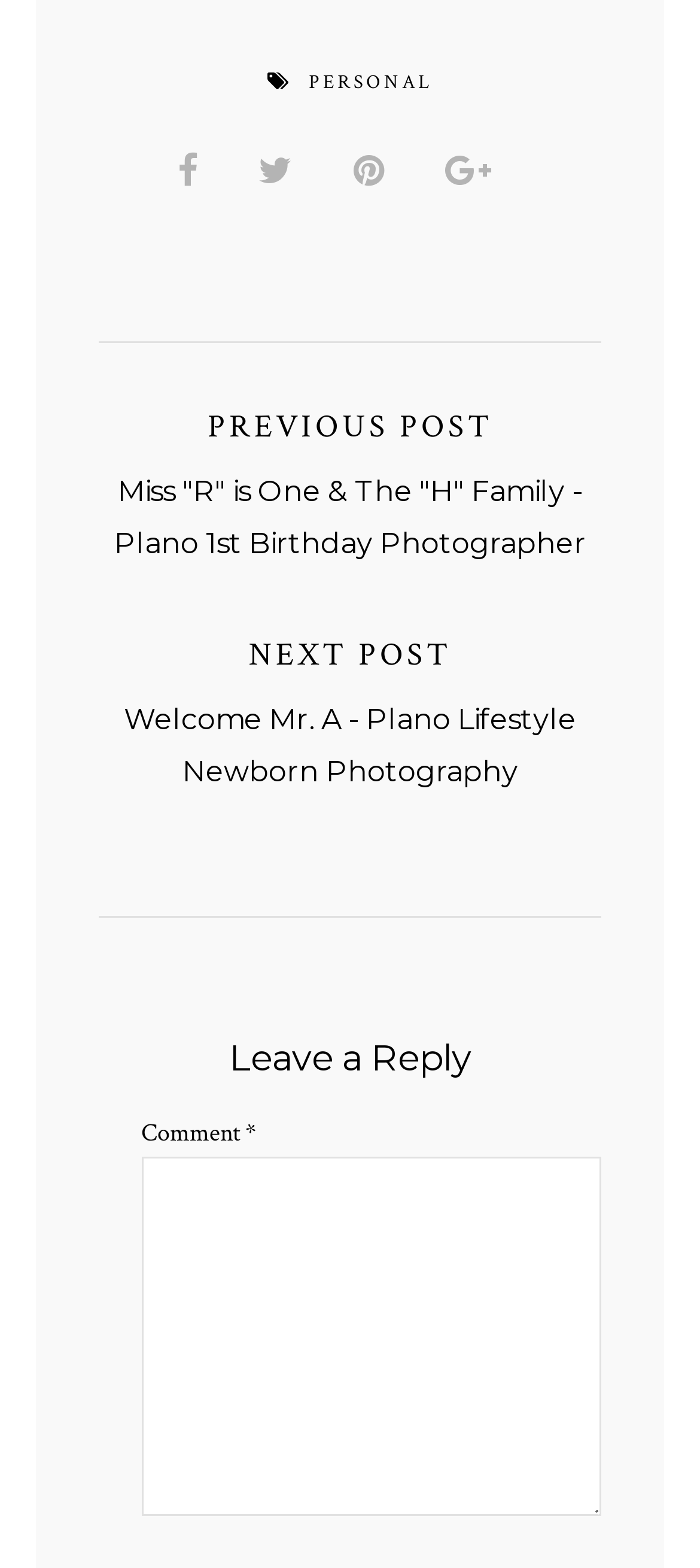Show the bounding box coordinates for the HTML element described as: "personal".

[0.441, 0.045, 0.618, 0.061]